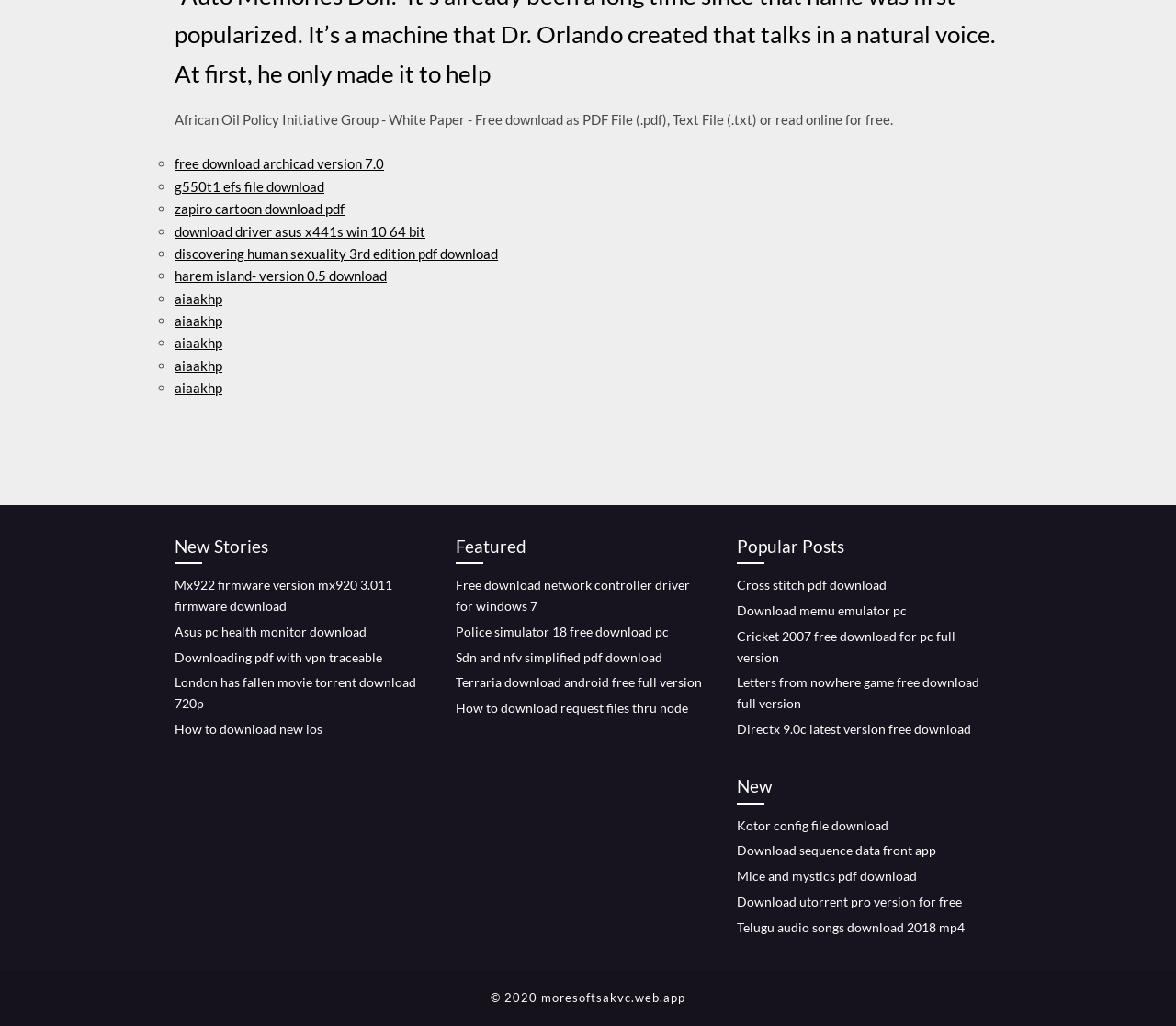What is the name of the organization that owns this webpage?
Refer to the image and give a detailed answer to the question.

At the bottom of the webpage, I can see a static text element that reads '© 2020 moresoftsakvc.web.app'. This suggests that the organization that owns this webpage is Moresoftsakvc.